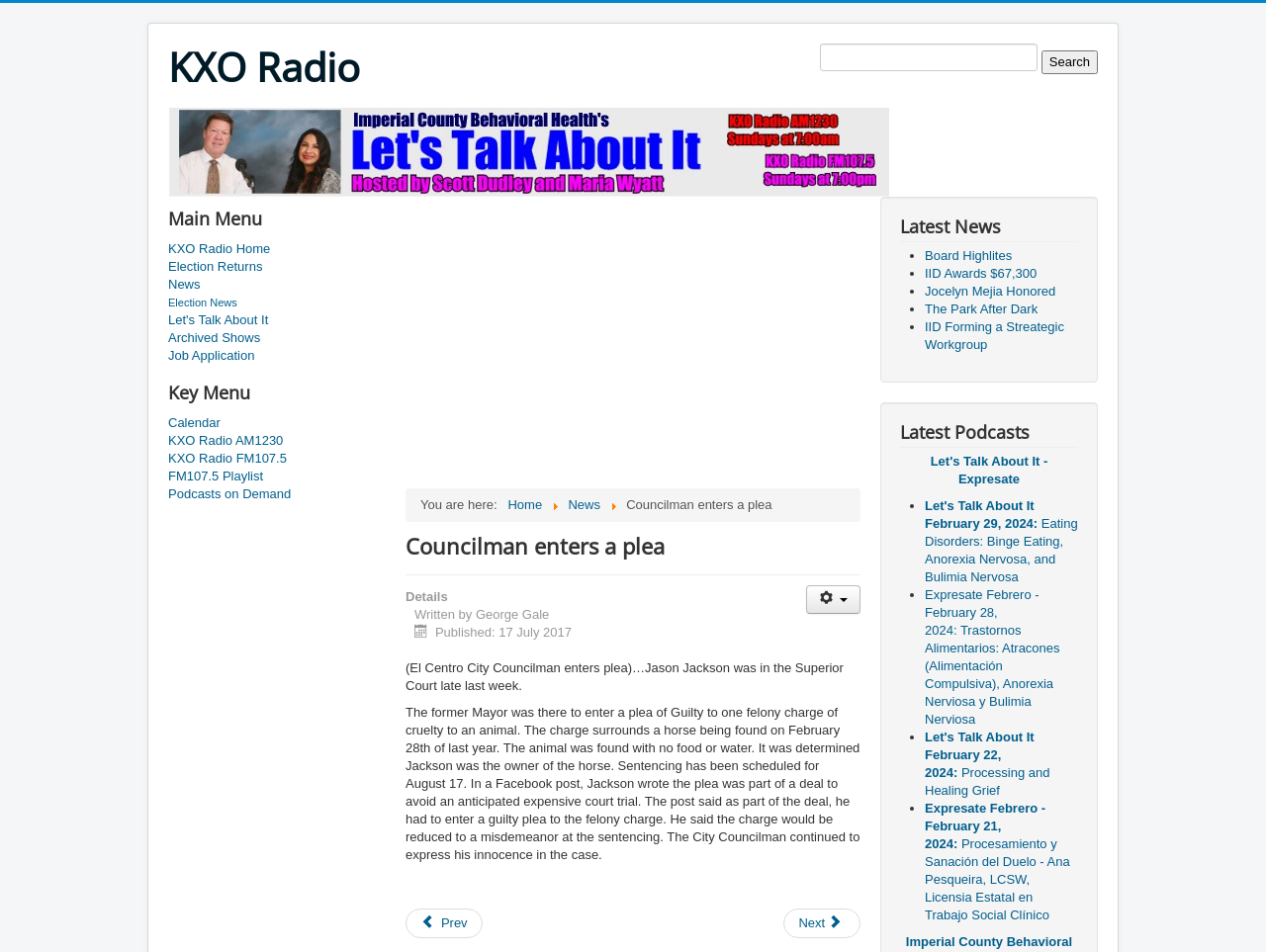Please provide a one-word or phrase answer to the question: 
What is the date of the published article?

17 July 2017